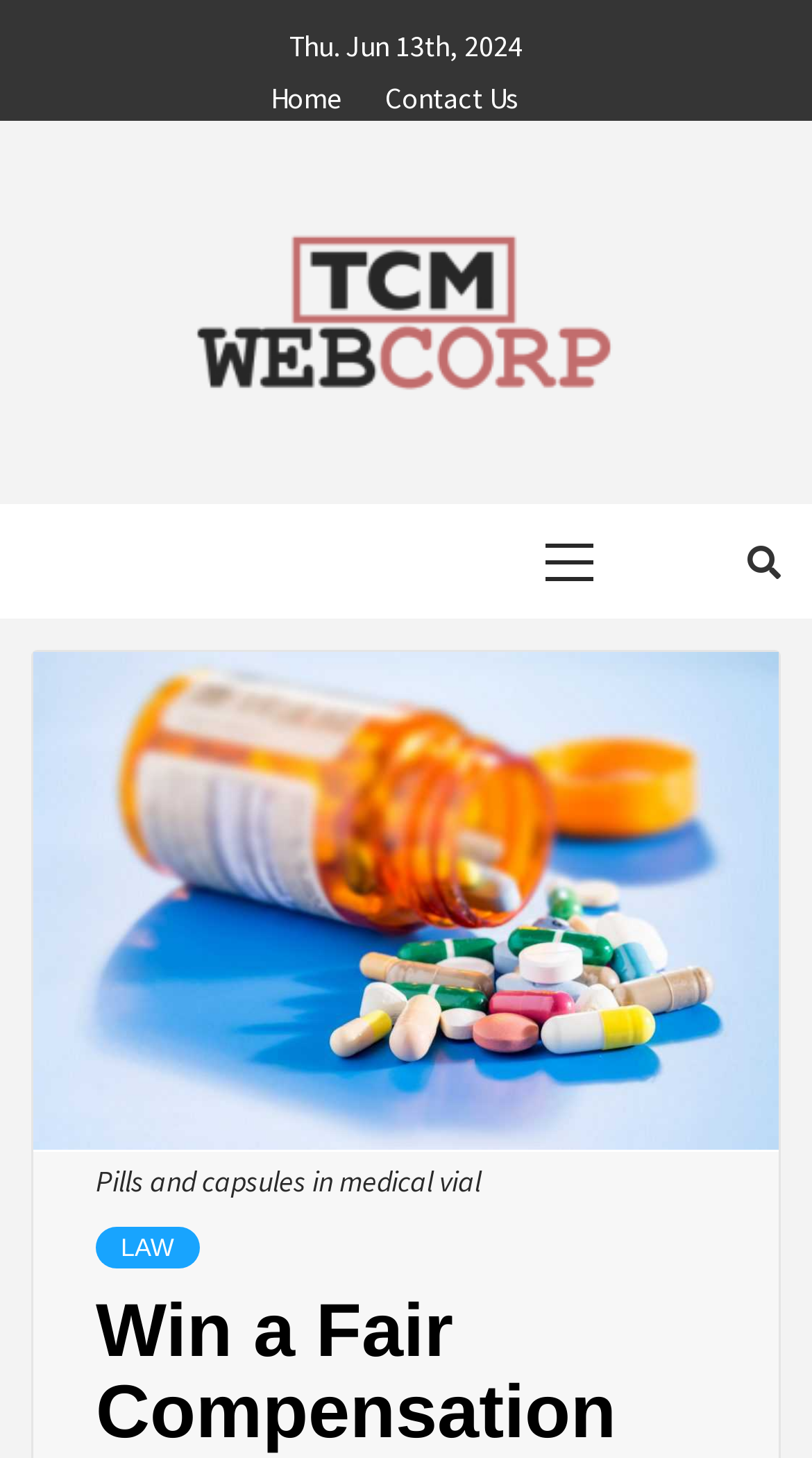Identify the bounding box for the given UI element using the description provided. Coordinates should be in the format (top-left x, top-left y, bottom-right x, bottom-right y) and must be between 0 and 1. Here is the description: Law

[0.118, 0.841, 0.245, 0.87]